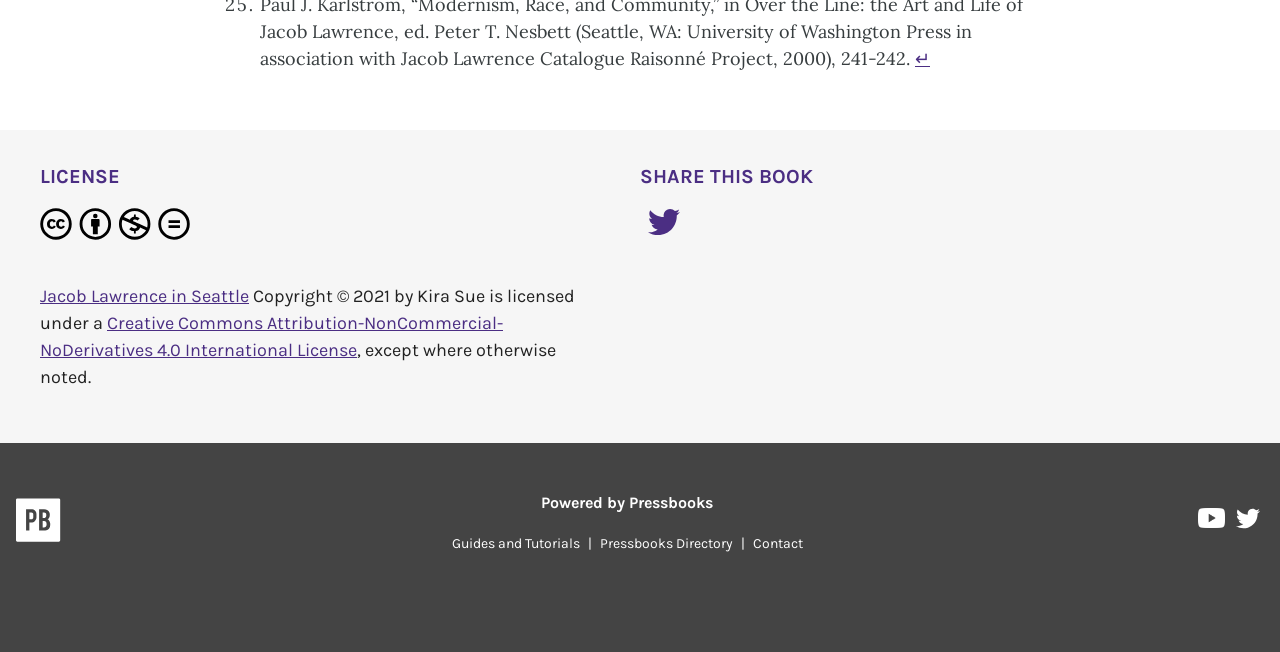Please locate the bounding box coordinates of the element that should be clicked to complete the given instruction: "Share on Twitter".

[0.5, 0.319, 0.538, 0.379]